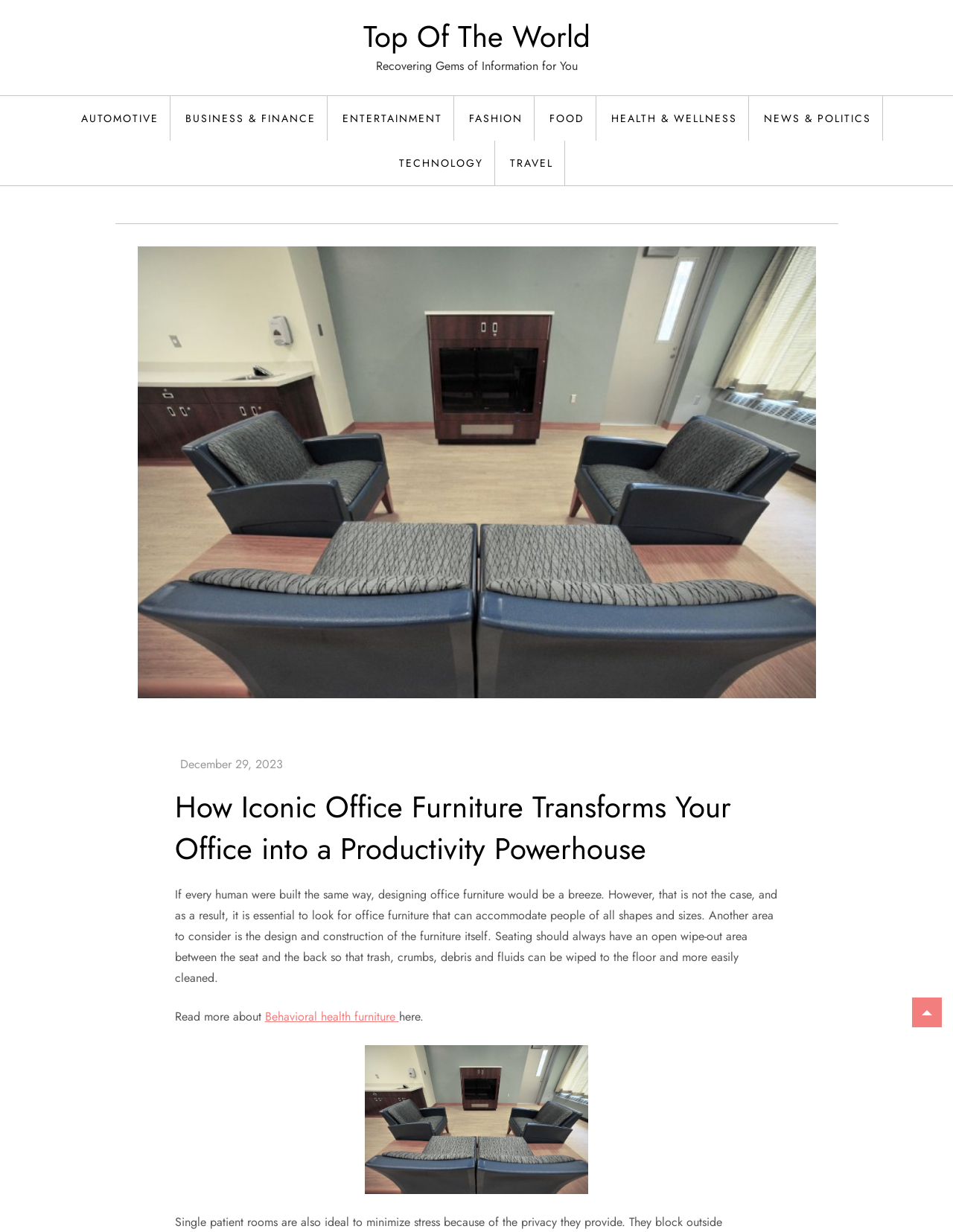Provide an in-depth caption for the elements present on the webpage.

The webpage is about iconic office furniture and its transformative power in creating a productive workspace. At the top, there is a link to "Top Of The World" and a static text "Recovering Gems of Information for You". Below this, there are eight links to different categories, including AUTOMOTIVE, BUSINESS & FINANCE, ENTERTAINMENT, FASHION, FOOD, HEALTH & WELLNESS, NEWS & POLITICS, and TECHNOLOGY, which are arranged horizontally across the page.

Further down, there is a section with a heading "How Iconic Office Furniture Transforms Your Office into a Productivity Powerhouse" and a block of text that discusses the importance of designing office furniture that accommodates people of all shapes and sizes. The text also highlights the need for easy cleaning and maintenance of the furniture.

Below this text, there is a link to "Behavioral health furniture" and an image related to health furniture. At the bottom right corner of the page, there is another link with no text.